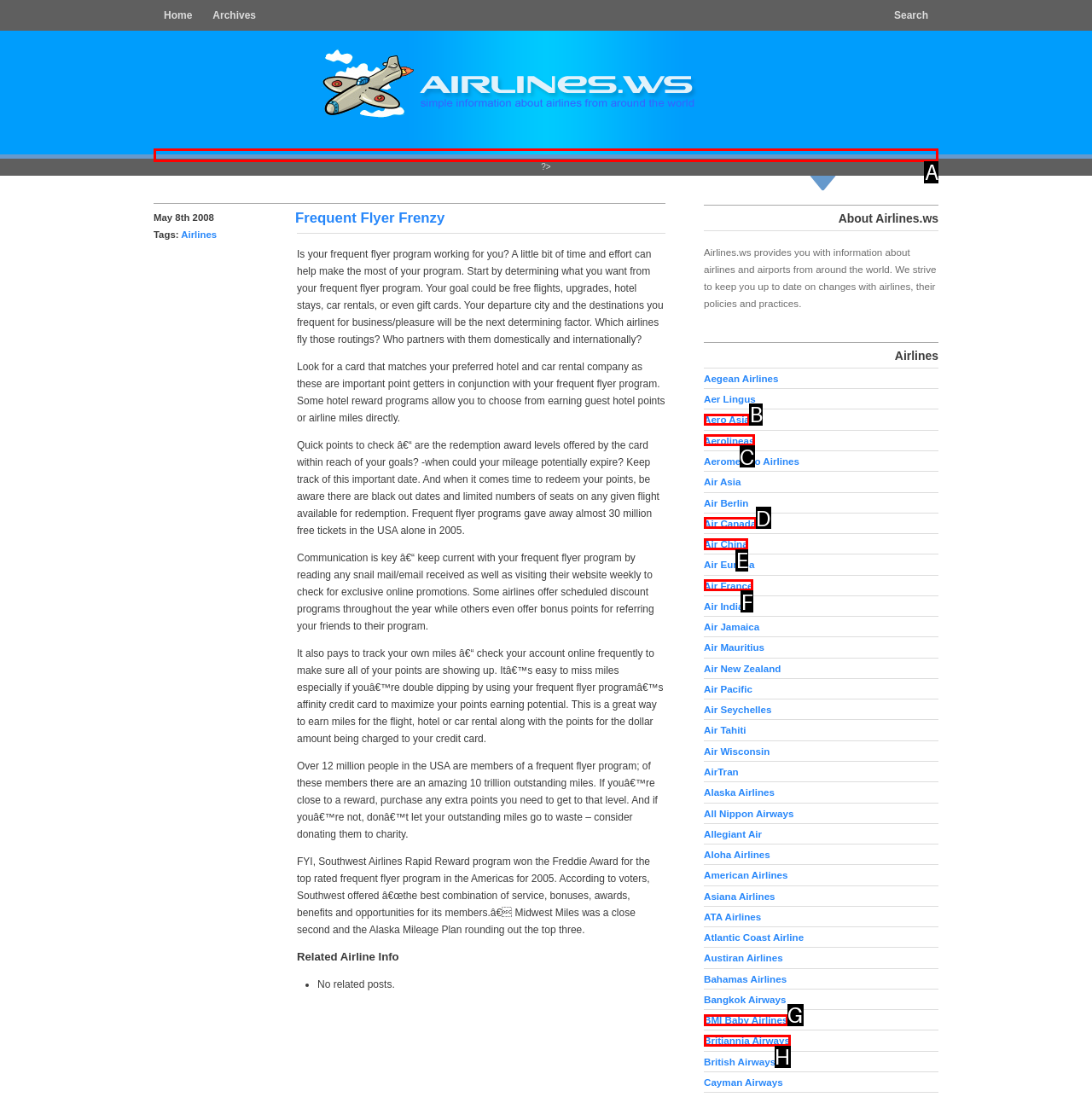Select the correct UI element to click for this task: Visit the 'Airlines.ws - Airline information' page.
Answer using the letter from the provided options.

A